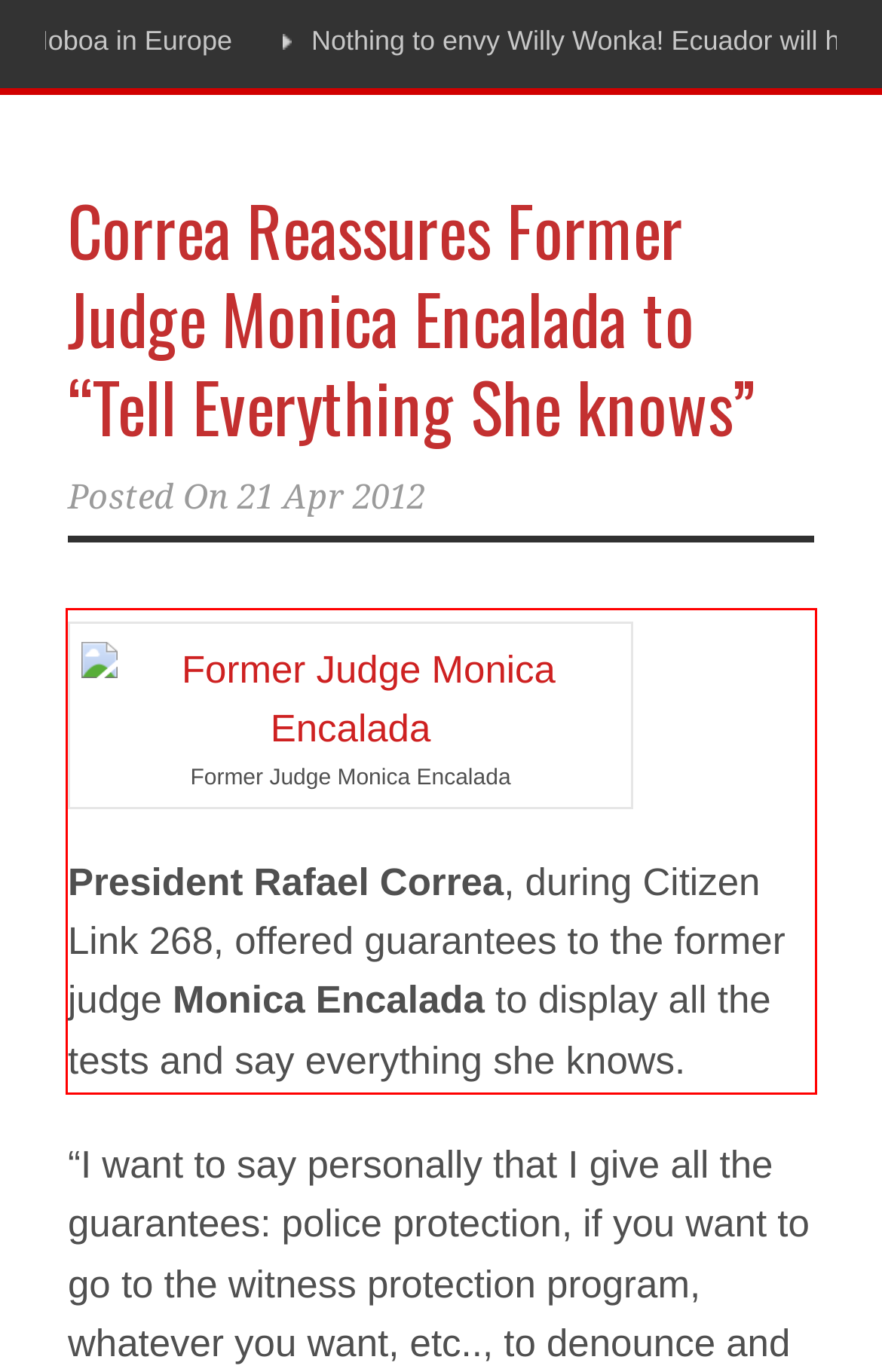Look at the provided screenshot of the webpage and perform OCR on the text within the red bounding box.

President Rafael Correa, during Citizen Link 268, offered guarantees to the former judge Monica Encalada to display all the tests and say everything she knows.